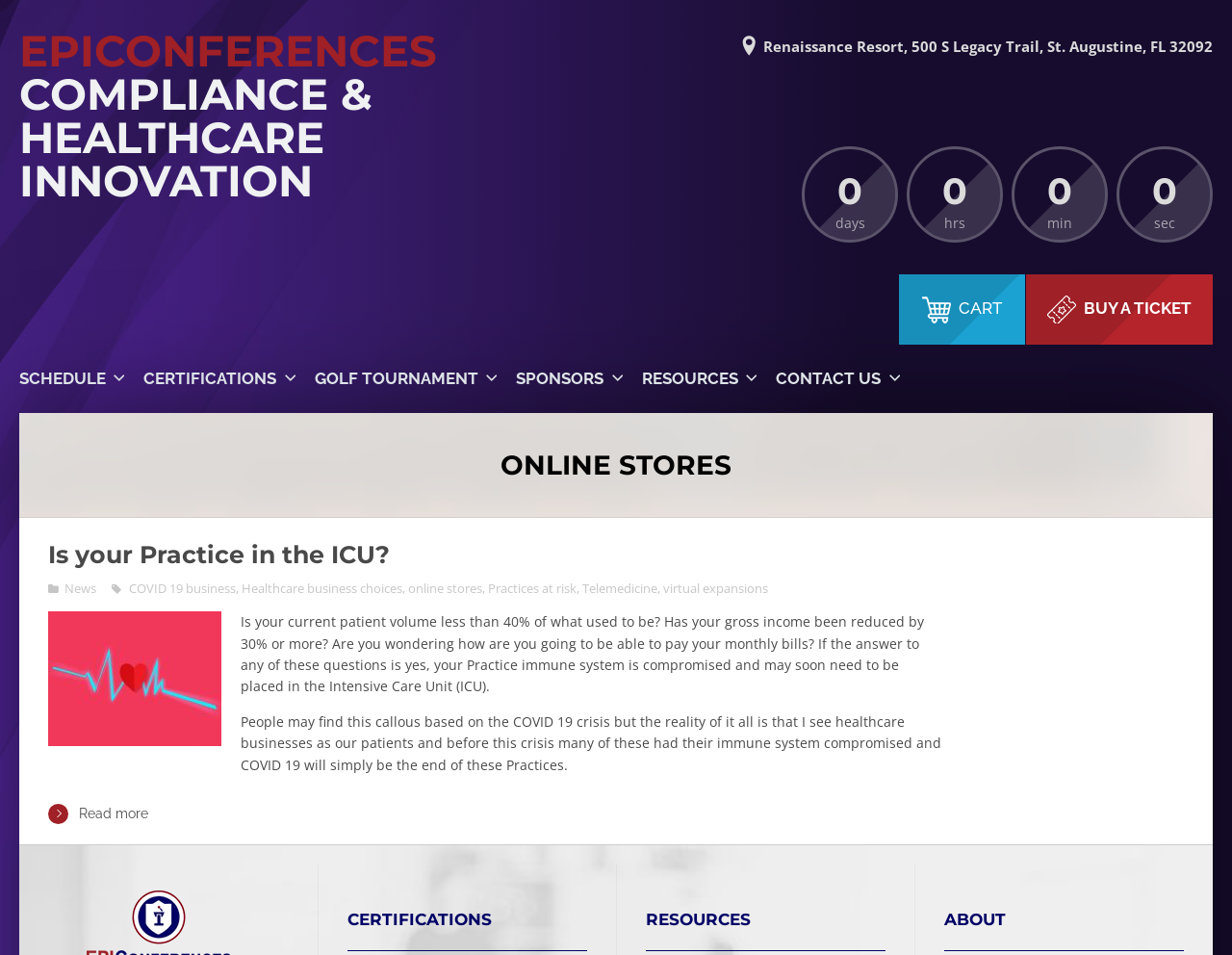What is the purpose of the 'BUY A TICKET' button? Observe the screenshot and provide a one-word or short phrase answer.

To buy a ticket for the EPICONFERENCES event